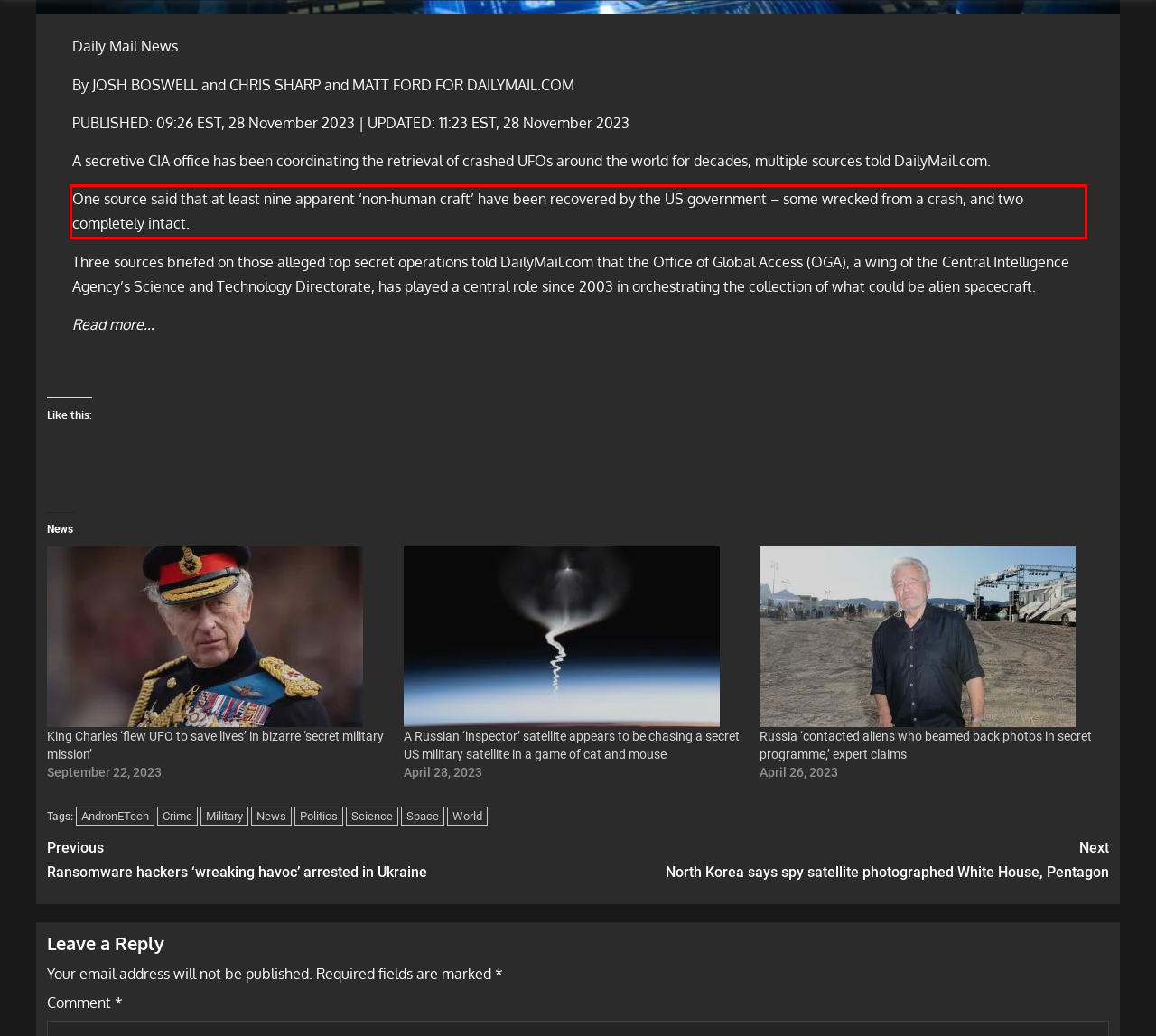You are provided with a screenshot of a webpage that includes a red bounding box. Extract and generate the text content found within the red bounding box.

One source said that at least nine apparent ‘non-human craft’ have been recovered by the US government – some wrecked from a crash, and two completely intact.